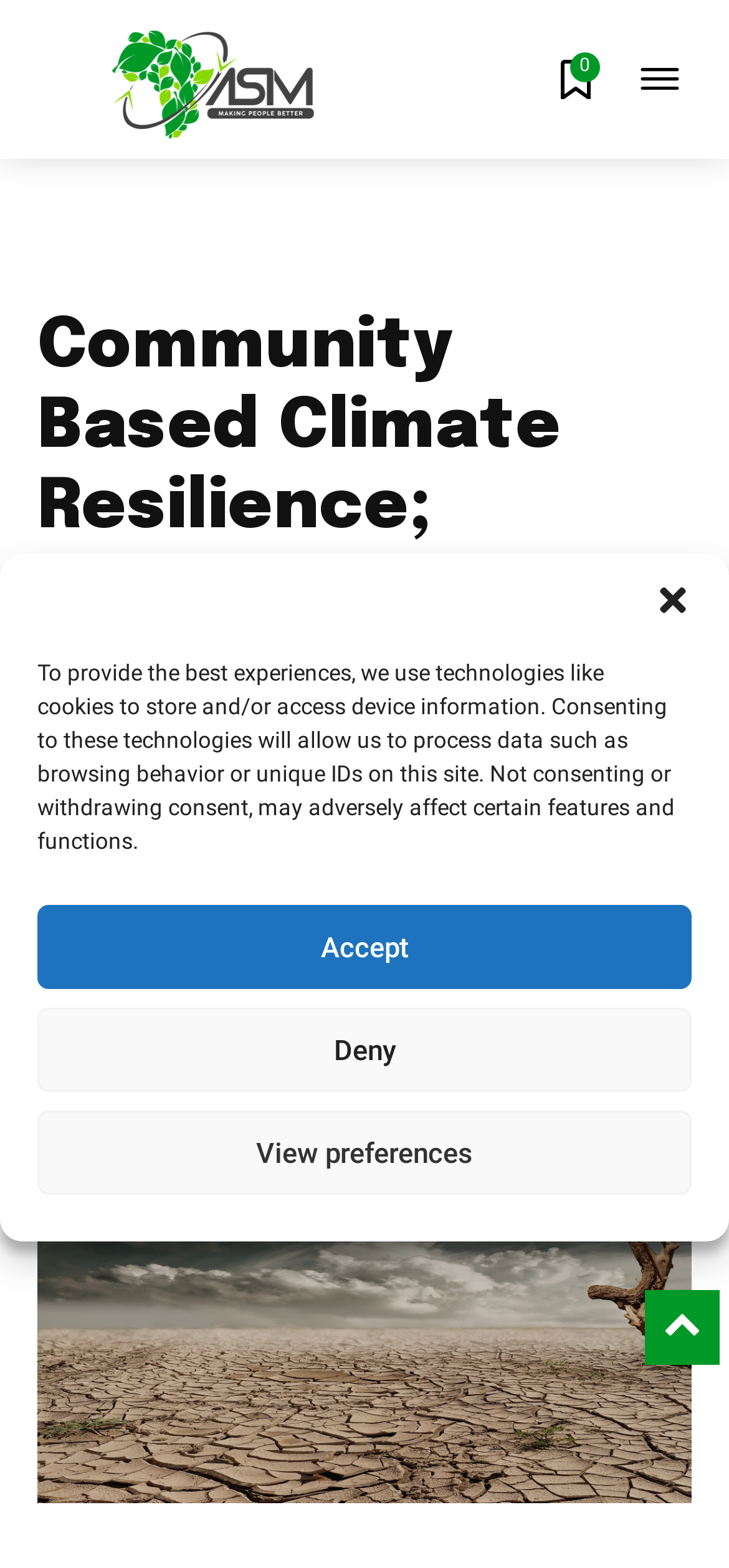Who is the author of the article?
Give a detailed response to the question by analyzing the screenshot.

I found the author's name by looking at the link element below the date of the article. The text within this element is 'Dr. Edward Mungai', which indicates the author of the article.